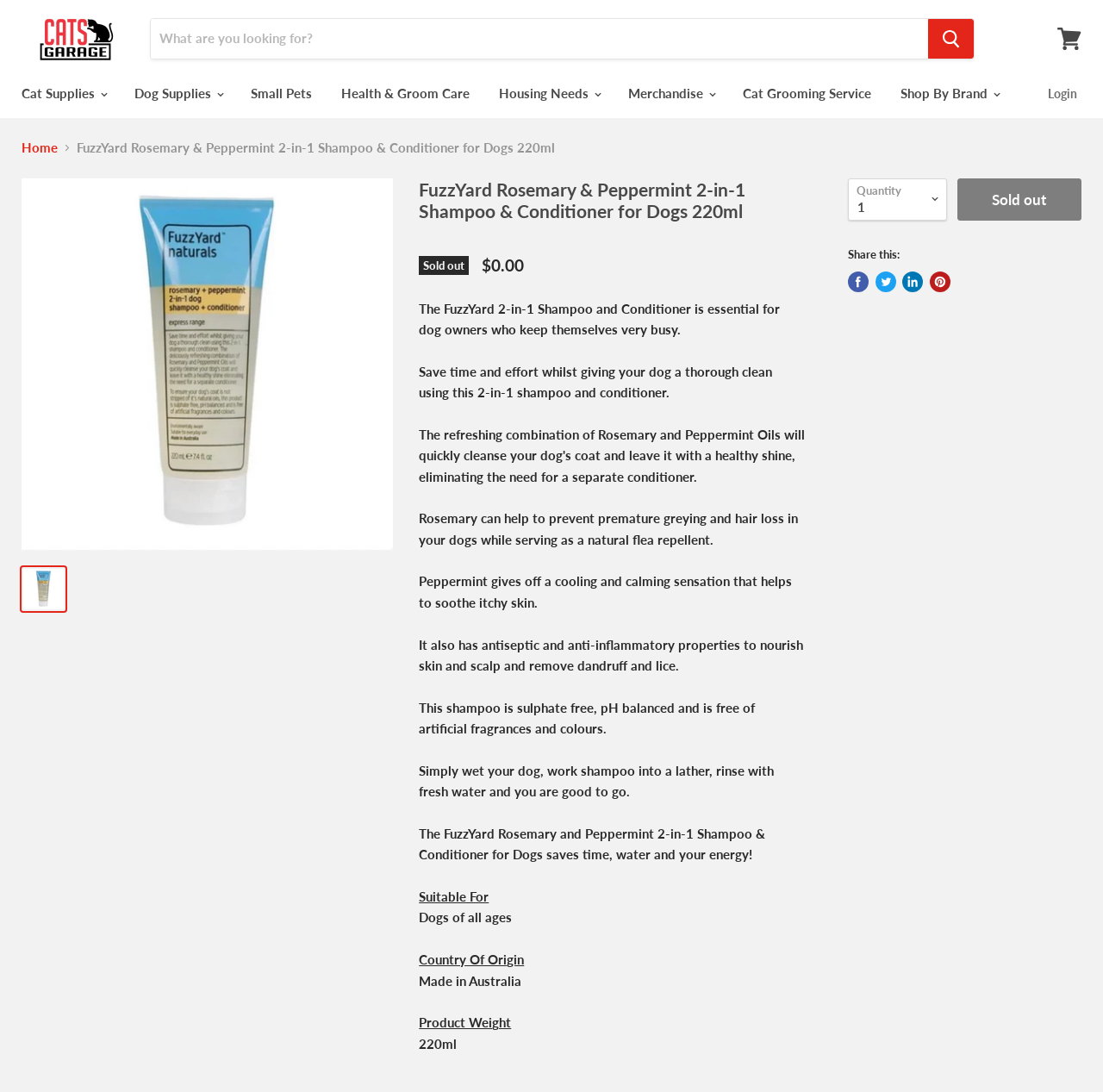Locate the bounding box of the UI element defined by this description: "Housing Needs". The coordinates should be given as four float numbers between 0 and 1, formatted as [left, top, right, bottom].

[0.441, 0.069, 0.555, 0.102]